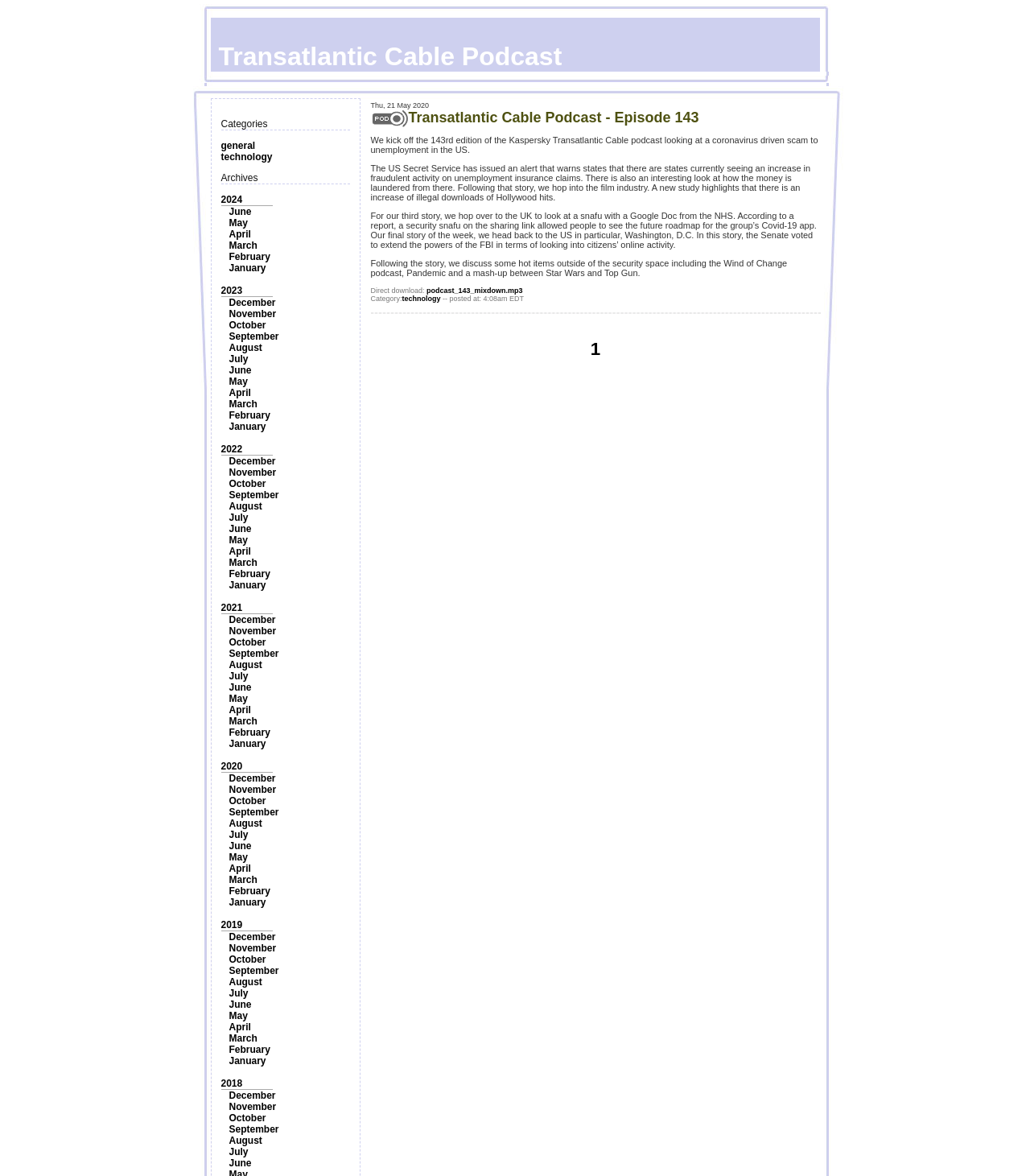Please find the bounding box coordinates of the clickable region needed to complete the following instruction: "Click on the 'general' category". The bounding box coordinates must consist of four float numbers between 0 and 1, i.e., [left, top, right, bottom].

[0.214, 0.119, 0.248, 0.129]